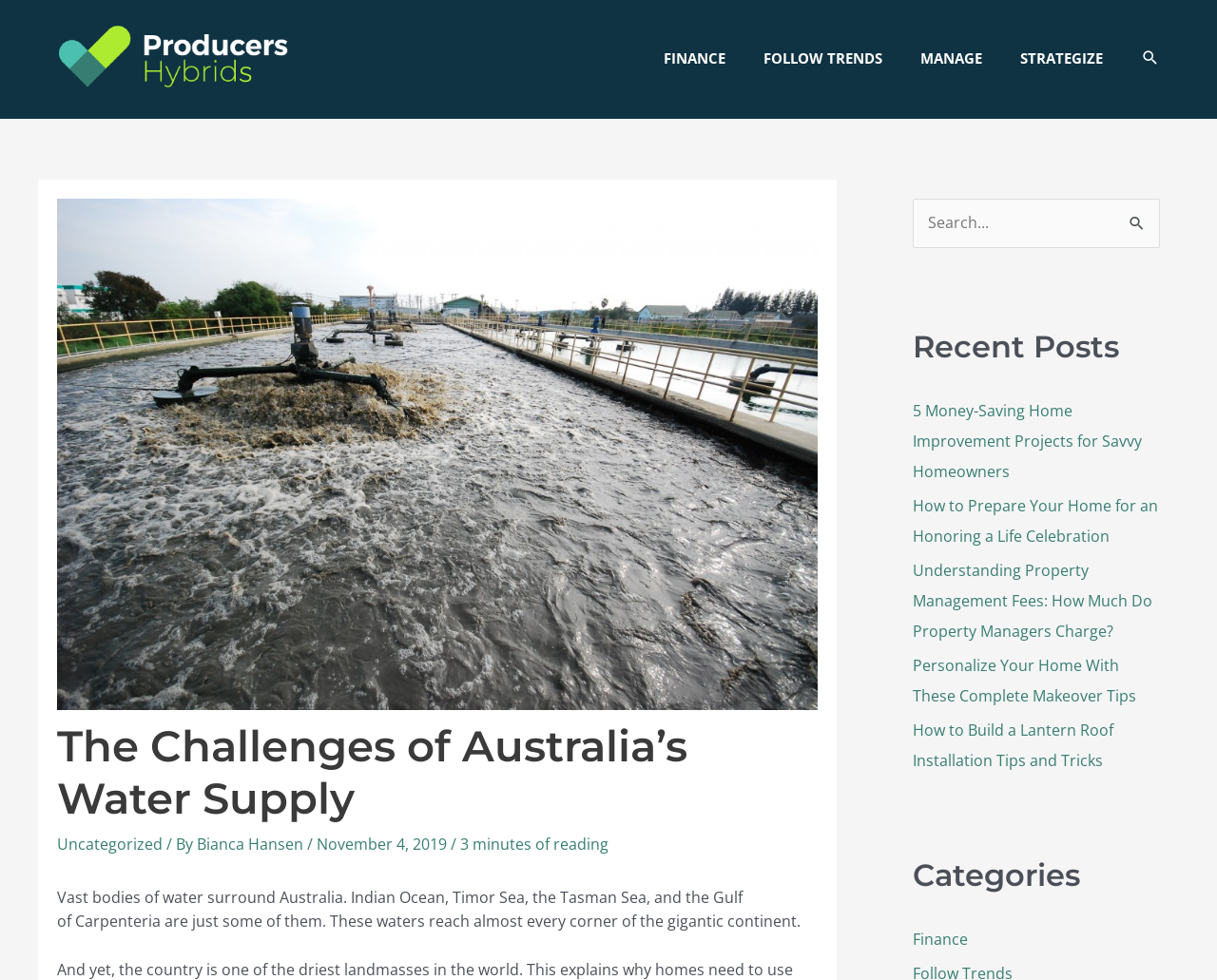Please find and generate the text of the main heading on the webpage.

The Challenges of Australia’s Water Supply